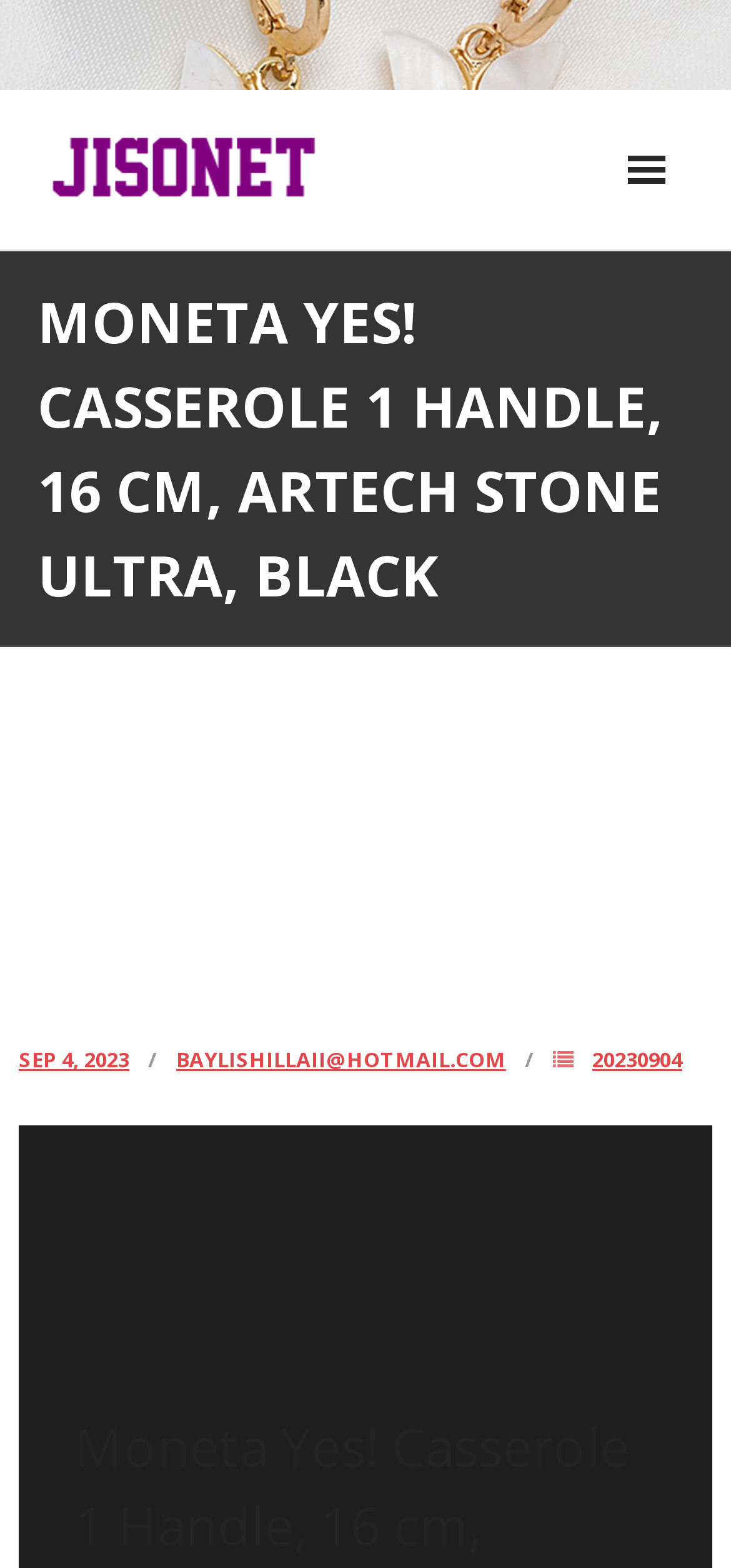Look at the image and give a detailed response to the following question: What is the name of the product?

The name of the product can be found in the heading element with the text 'MONETA YES! CASSEROLE 1 HANDLE, 16 CM, ARTECH STONE ULTRA, BLACK'.